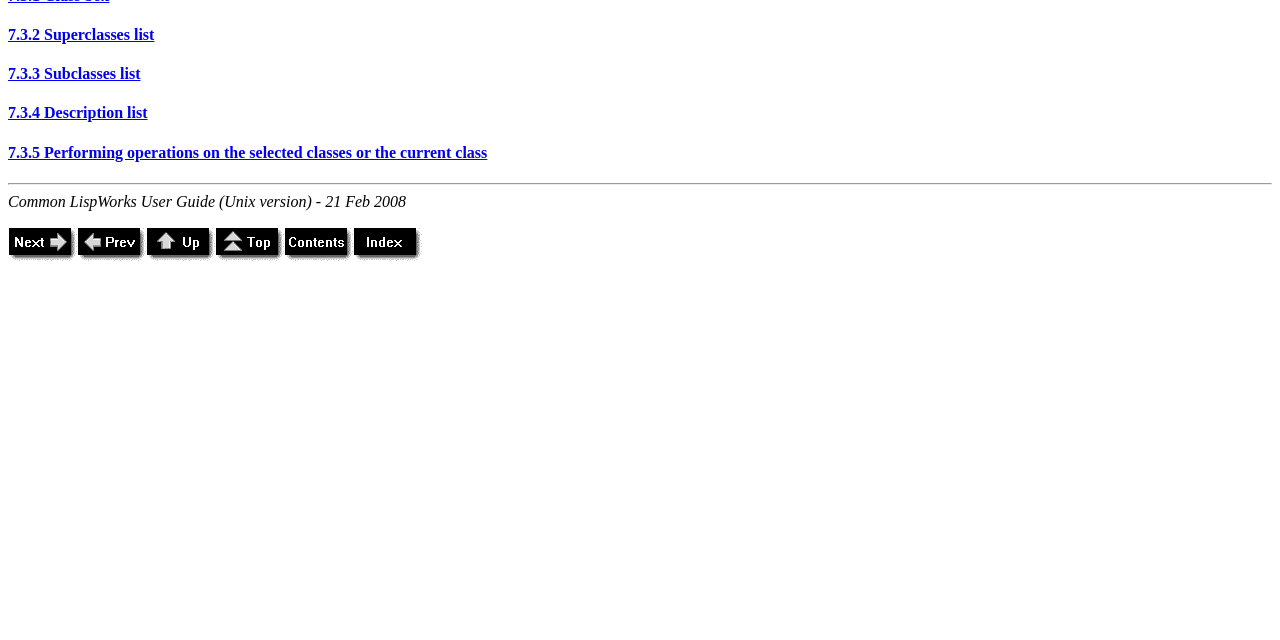Using the element description: "alt="Next"", determine the bounding box coordinates for the specified UI element. The coordinates should be four float numbers between 0 and 1, [left, top, right, bottom].

[0.006, 0.386, 0.06, 0.412]